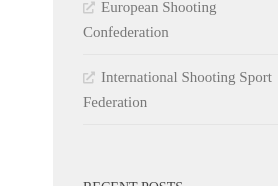What are the key features of the sling?
Give a thorough and detailed response to the question.

The caption states that the indications of the sling's features, benefits, and pricing emphasize its resistance, variability, and comfort, suggesting that these are the key features of the product.